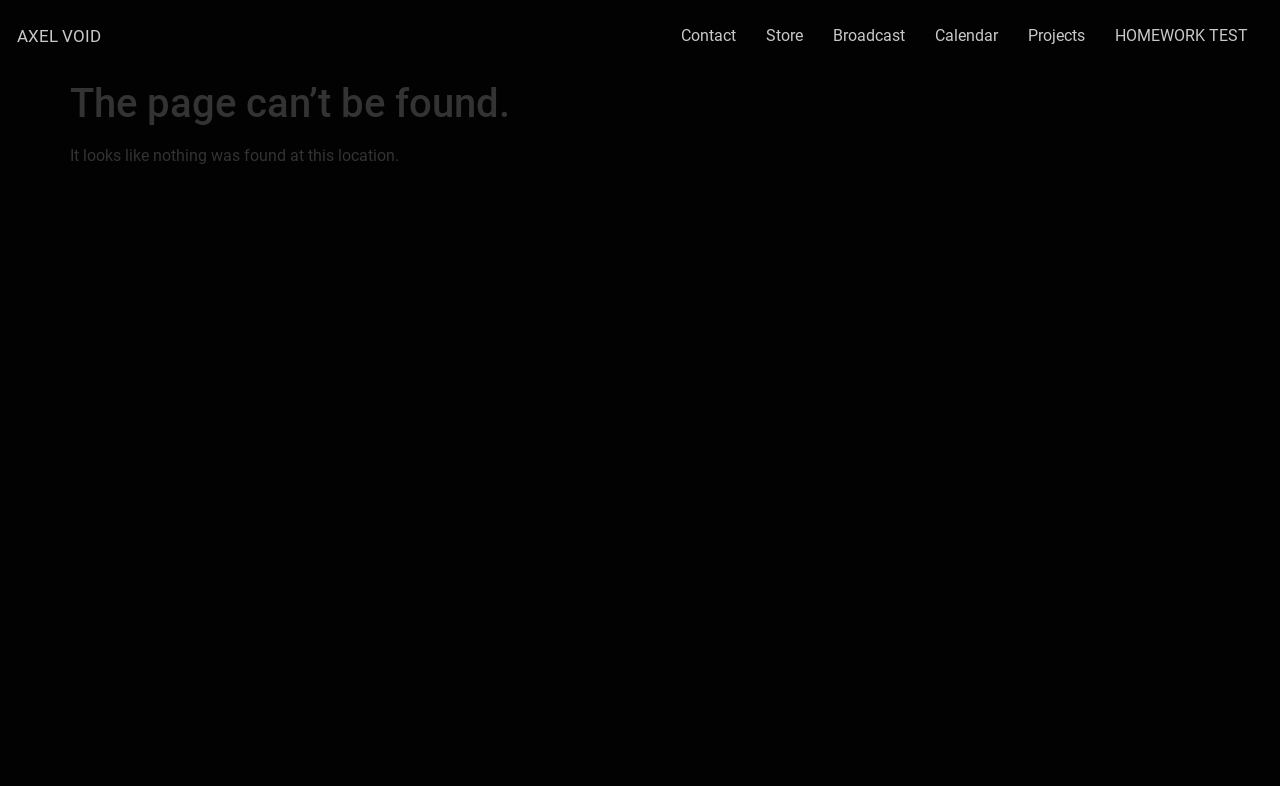Bounding box coordinates are specified in the format (top-left x, top-left y, bottom-right x, bottom-right y). All values are floating point numbers bounded between 0 and 1. Please provide the bounding box coordinate of the region this sentence describes: Axel Void

[0.013, 0.033, 0.079, 0.058]